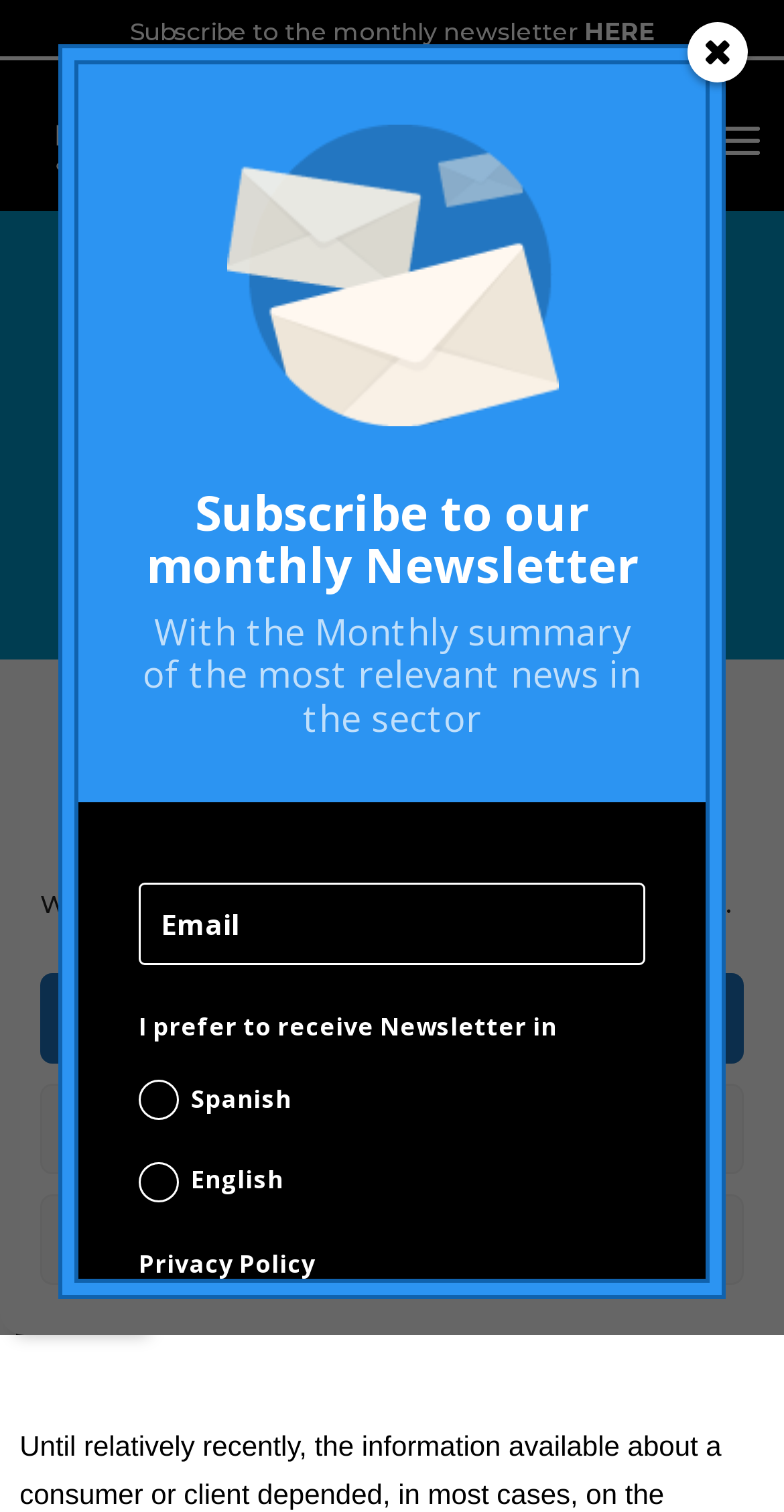Bounding box coordinates must be specified in the format (top-left x, top-left y, bottom-right x, bottom-right y). All values should be floating point numbers between 0 and 1. What are the bounding box coordinates of the UI element described as: placeholder="Email"

[0.177, 0.688, 0.823, 0.743]